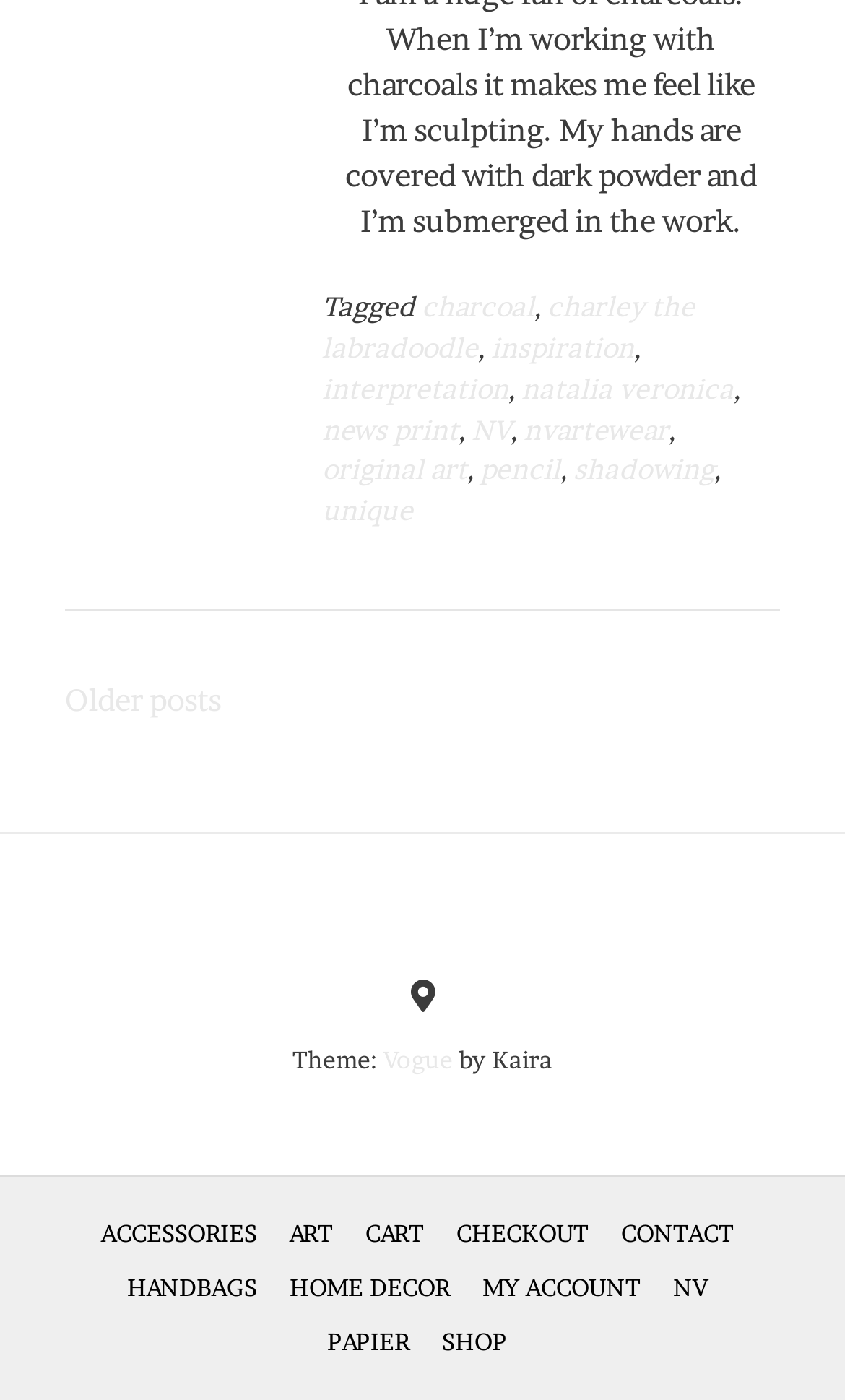Locate the bounding box coordinates of the element you need to click to accomplish the task described by this instruction: "click on 'charcoal' tag".

[0.499, 0.207, 0.633, 0.231]